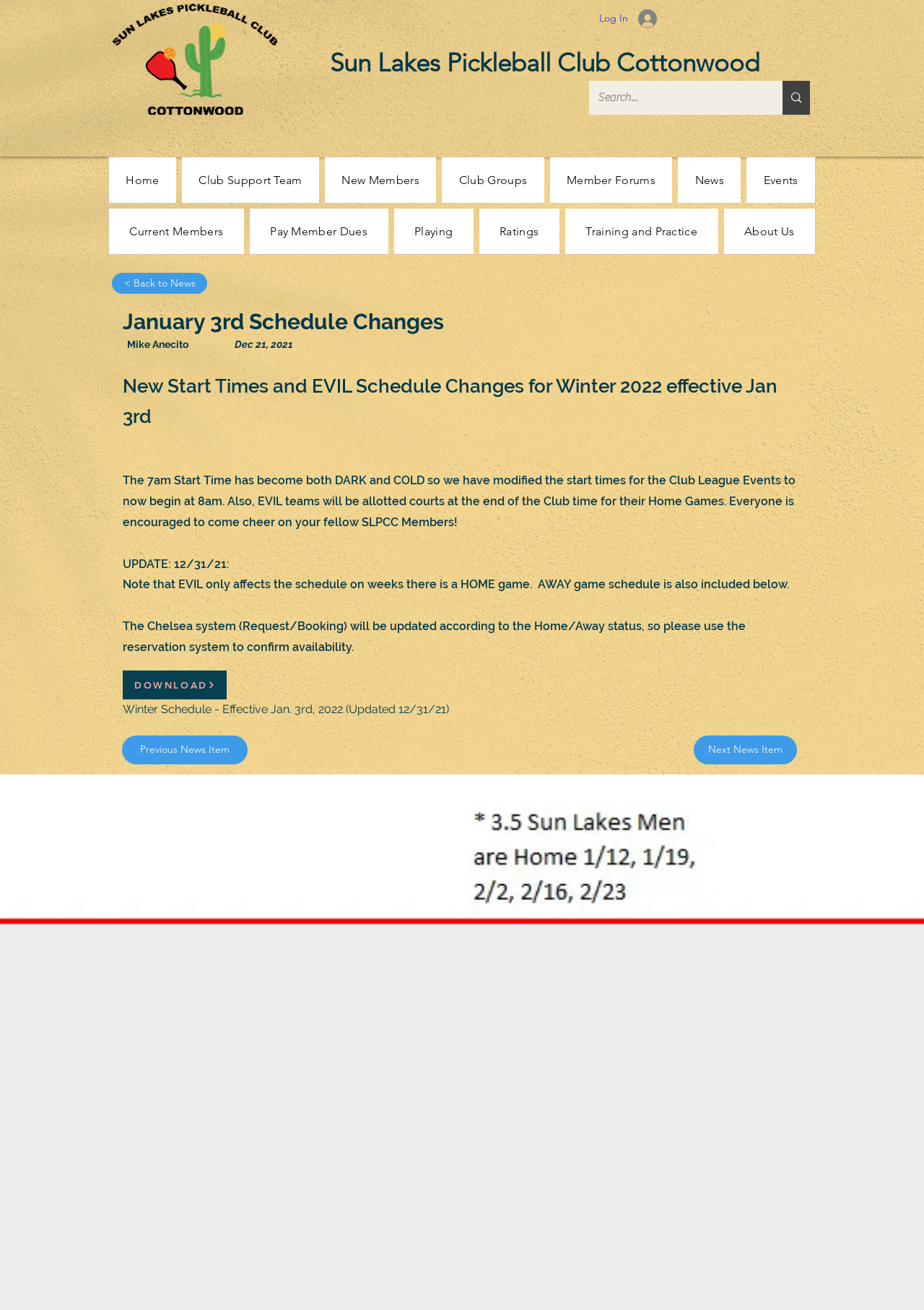From the element description: "Next News Item", extract the bounding box coordinates of the UI element. The coordinates should be expressed as four float numbers between 0 and 1, in the order [left, top, right, bottom].

[0.751, 0.561, 0.862, 0.583]